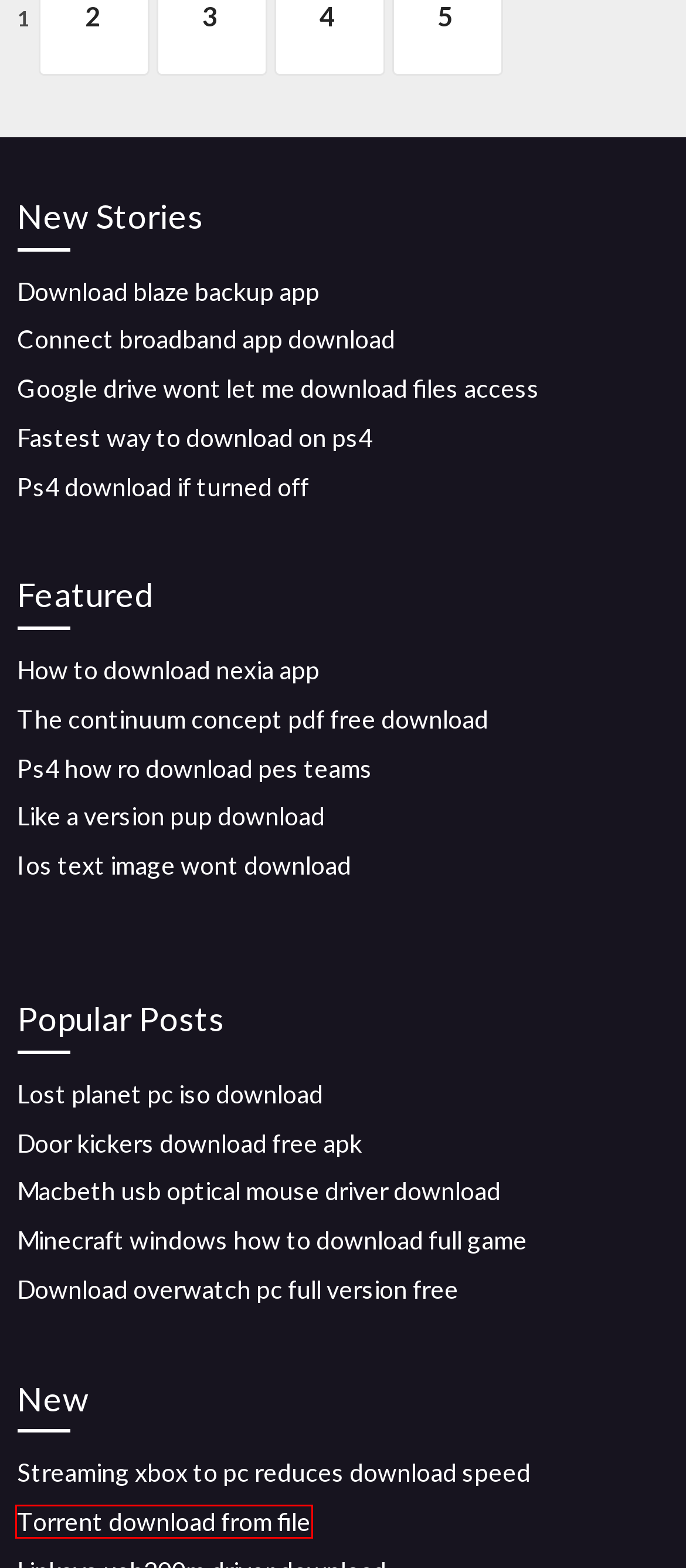Examine the webpage screenshot and identify the UI element enclosed in the red bounding box. Pick the webpage description that most accurately matches the new webpage after clicking the selected element. Here are the candidates:
A. Ios text image wont download [2020]
B. Download overwatch pc full version free (2020)
C. Torrent download from file (2020)
D. How to download nexia app (2020)
E. Fastest way to download on ps4 [2020]
F. Macbeth usb optical mouse driver download (2020)
G. Meisels2827 - 2
H. The continuum concept pdf free download (2020)

C